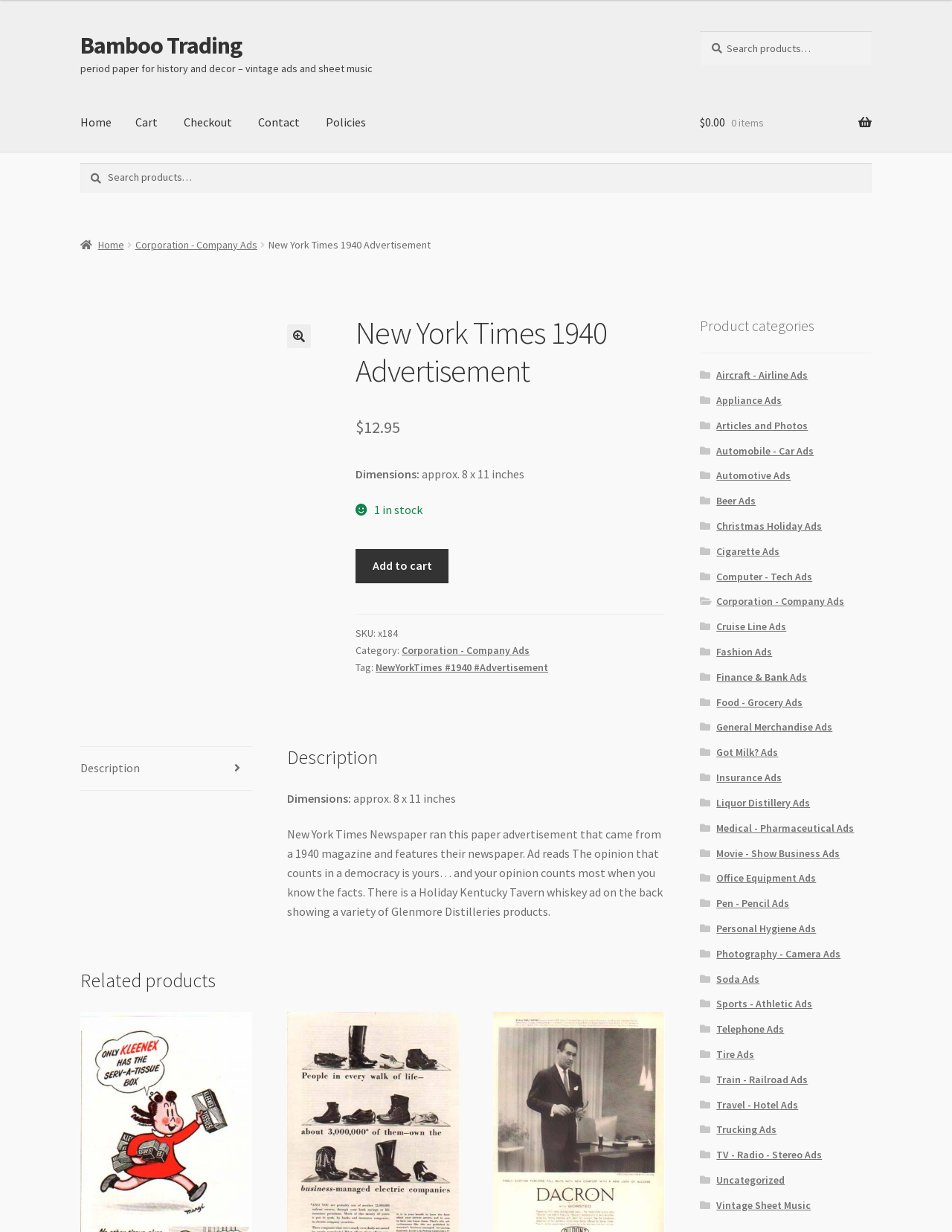Using the description: "Beer Ads", determine the UI element's bounding box coordinates. Ensure the coordinates are in the format of four float numbers between 0 and 1, i.e., [left, top, right, bottom].

[0.753, 0.401, 0.794, 0.412]